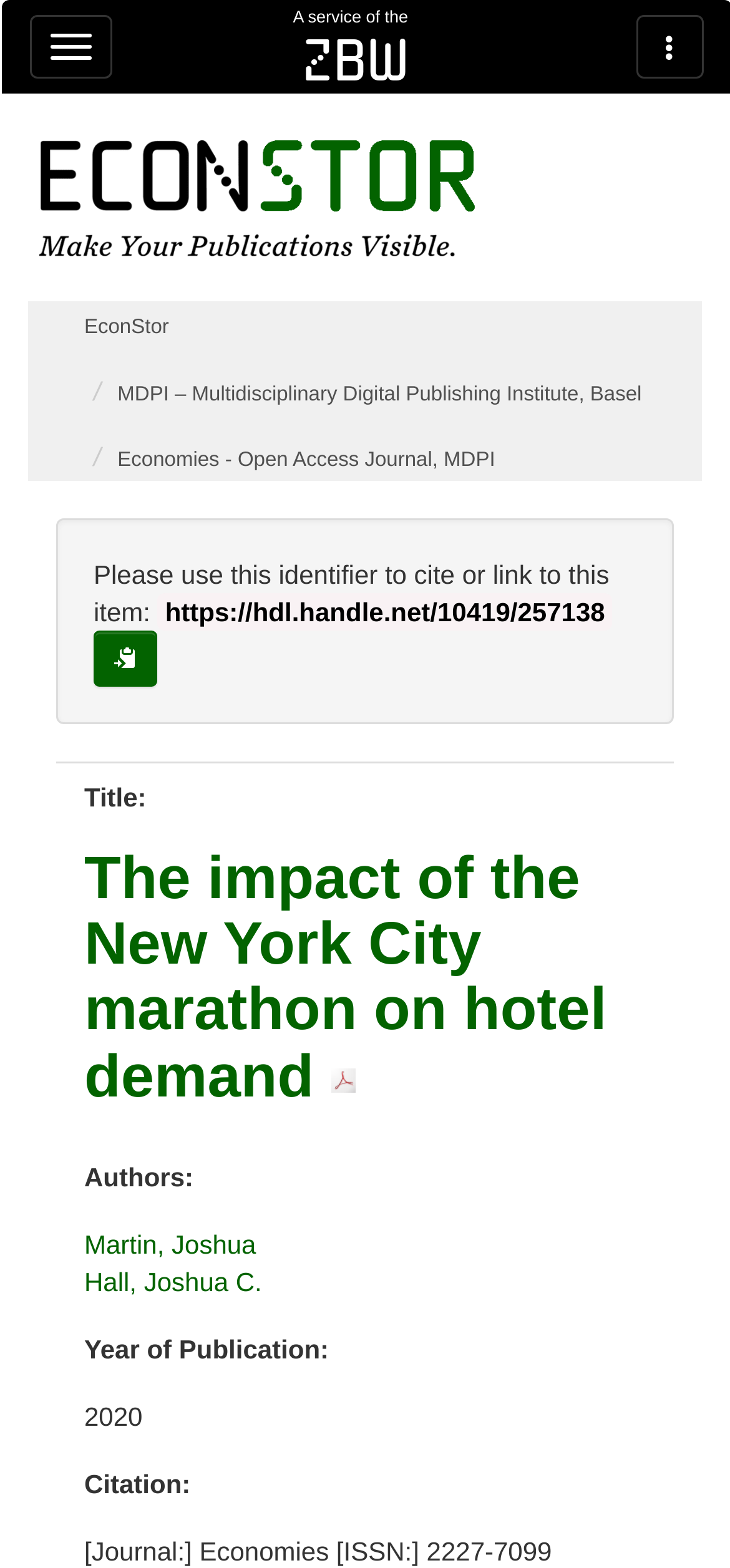Provide the bounding box coordinates of the area you need to click to execute the following instruction: "View the PDF of the publication".

[0.115, 0.538, 0.831, 0.707]